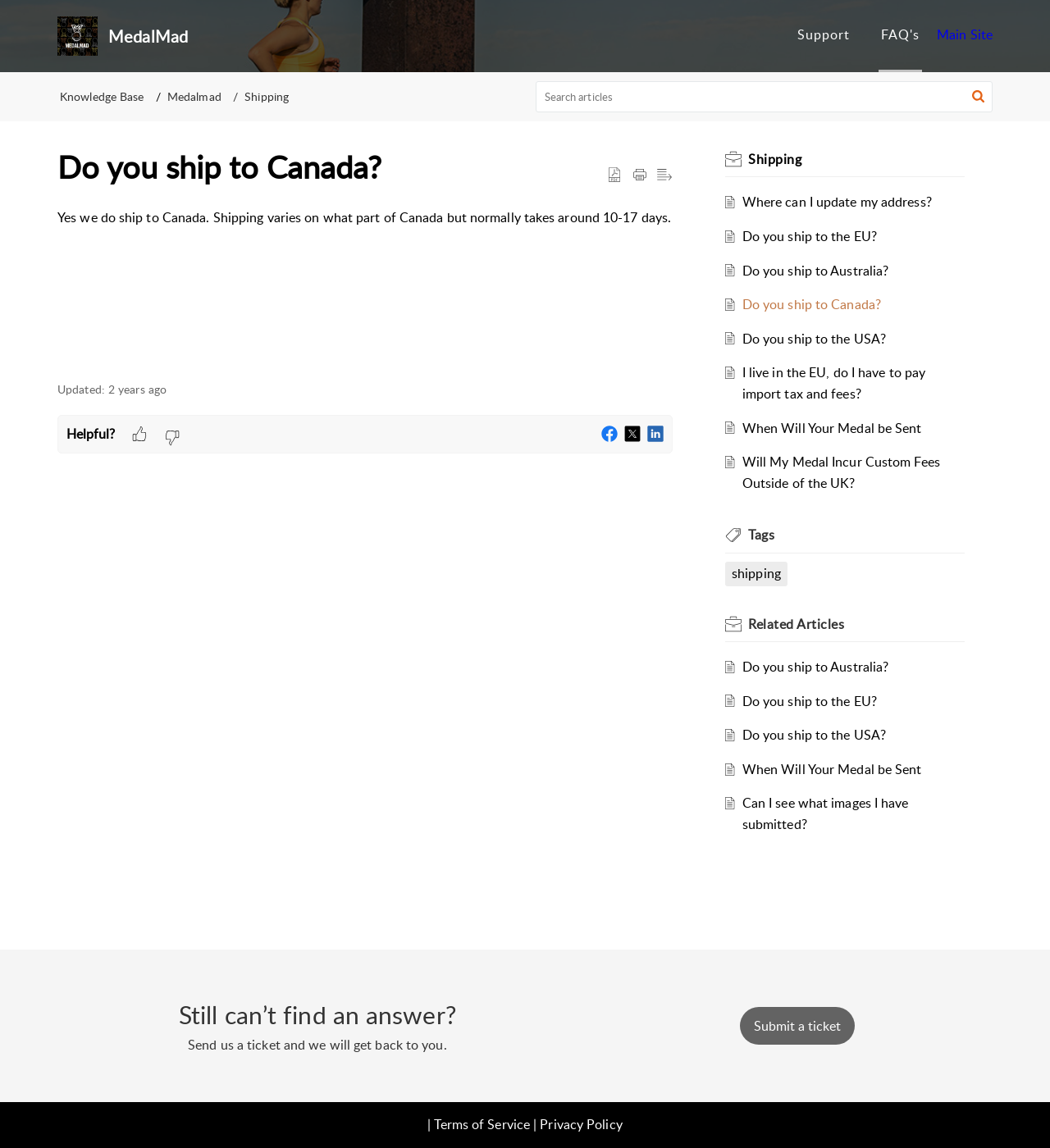Identify the bounding box coordinates for the region to click in order to carry out this instruction: "Click on 'Do you ship to the EU?'". Provide the coordinates using four float numbers between 0 and 1, formatted as [left, top, right, bottom].

[0.707, 0.198, 0.835, 0.214]